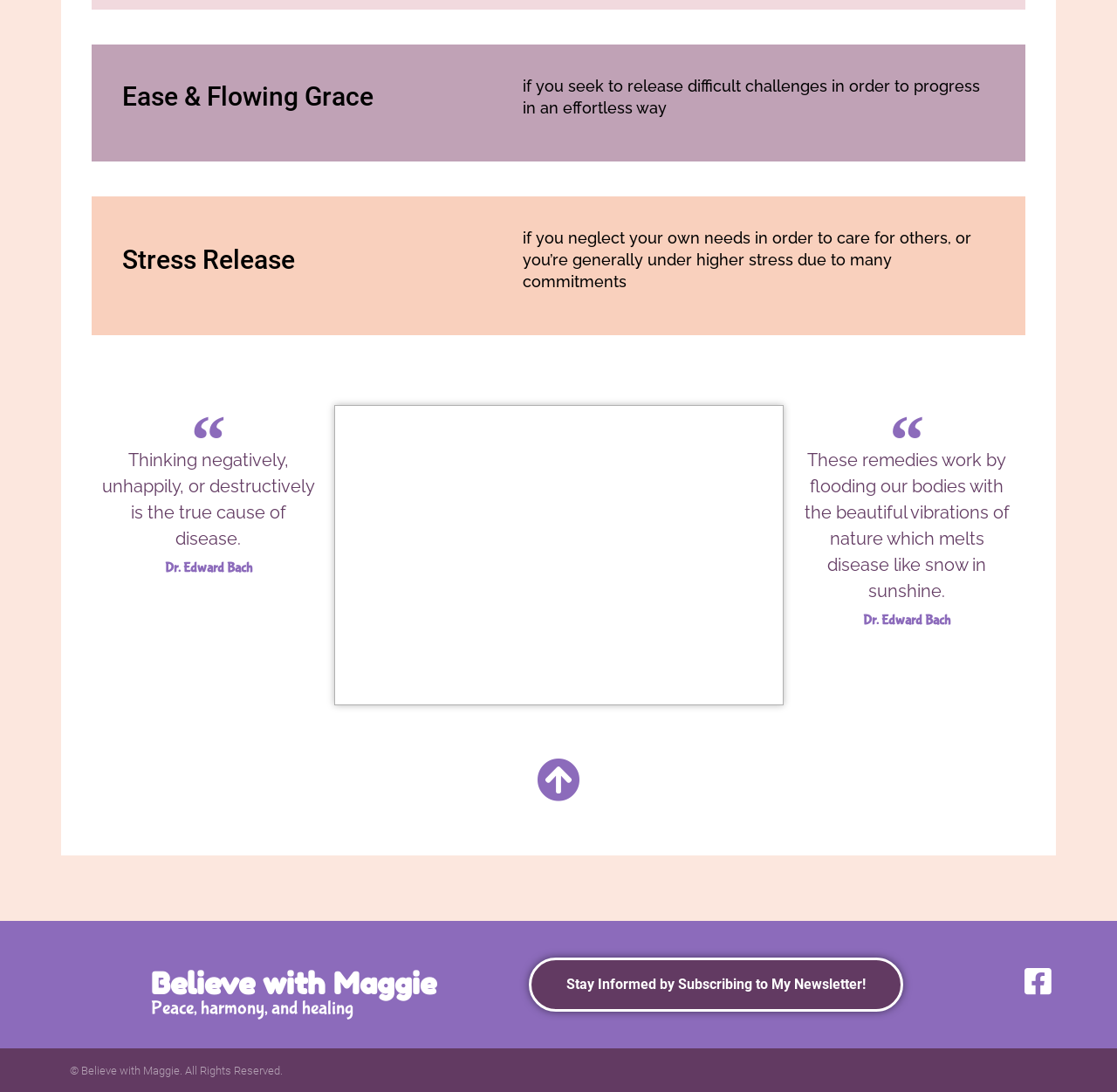Extract the bounding box coordinates of the UI element described by: "Peace, harmony, and healing". The coordinates should include four float numbers ranging from 0 to 1, e.g., [left, top, right, bottom].

[0.135, 0.913, 0.316, 0.934]